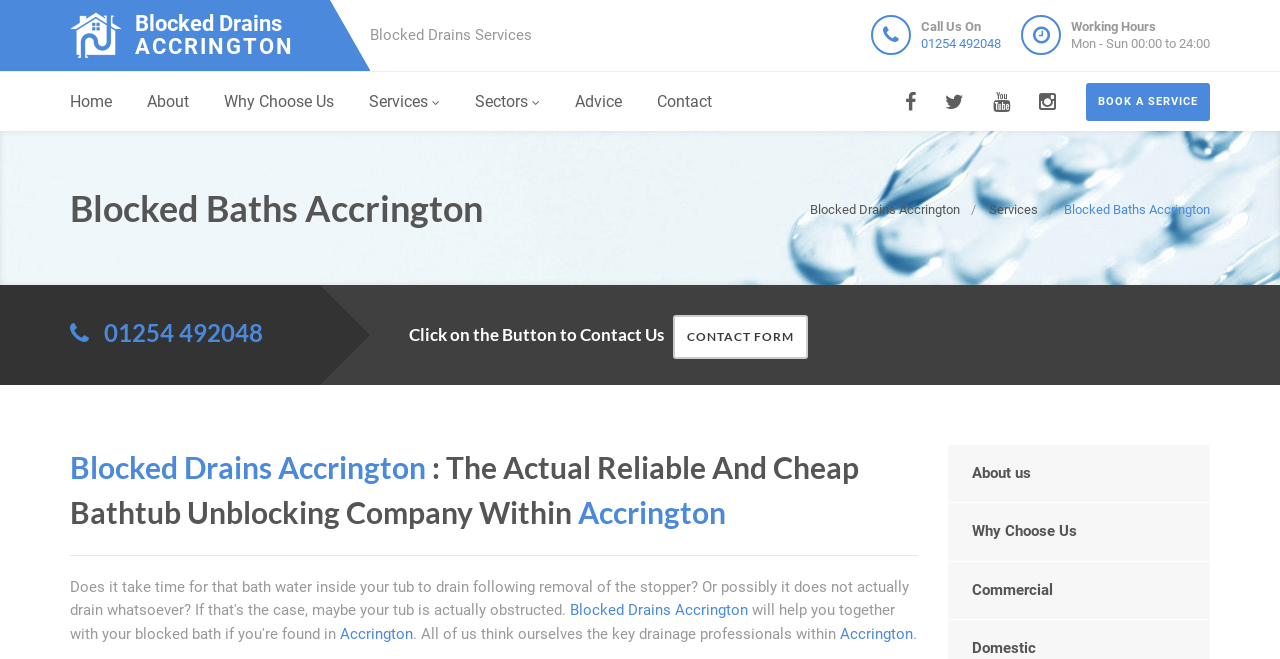Please identify the bounding box coordinates of the area that needs to be clicked to follow this instruction: "Contact us".

[0.513, 0.109, 0.556, 0.2]